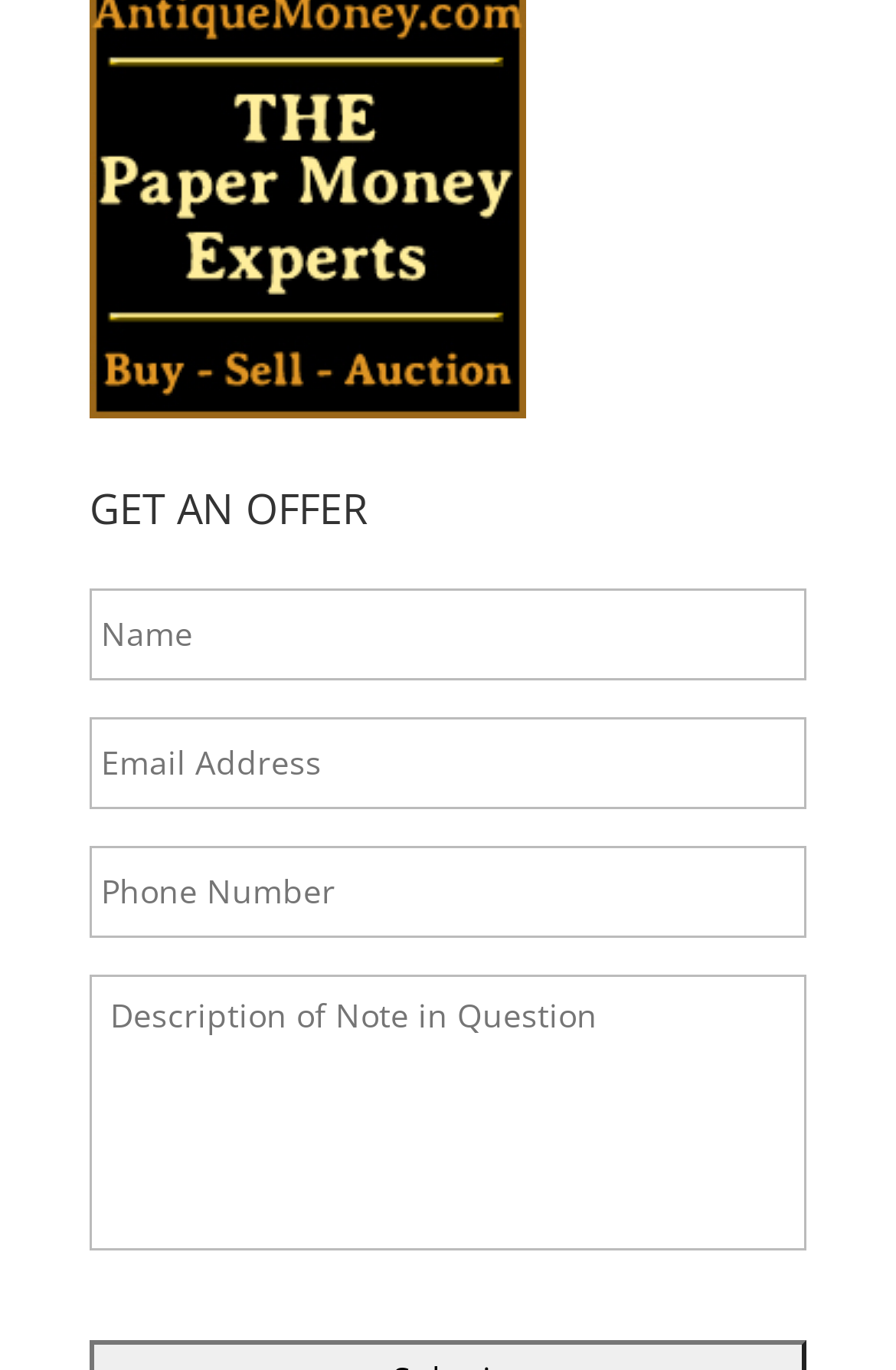Based on the image, provide a detailed and complete answer to the question: 
What is the longest input field on this webpage?

The longest input field on this webpage is the description of a note in question, which has a larger bounding box coordinates and more text characters than the other input fields.